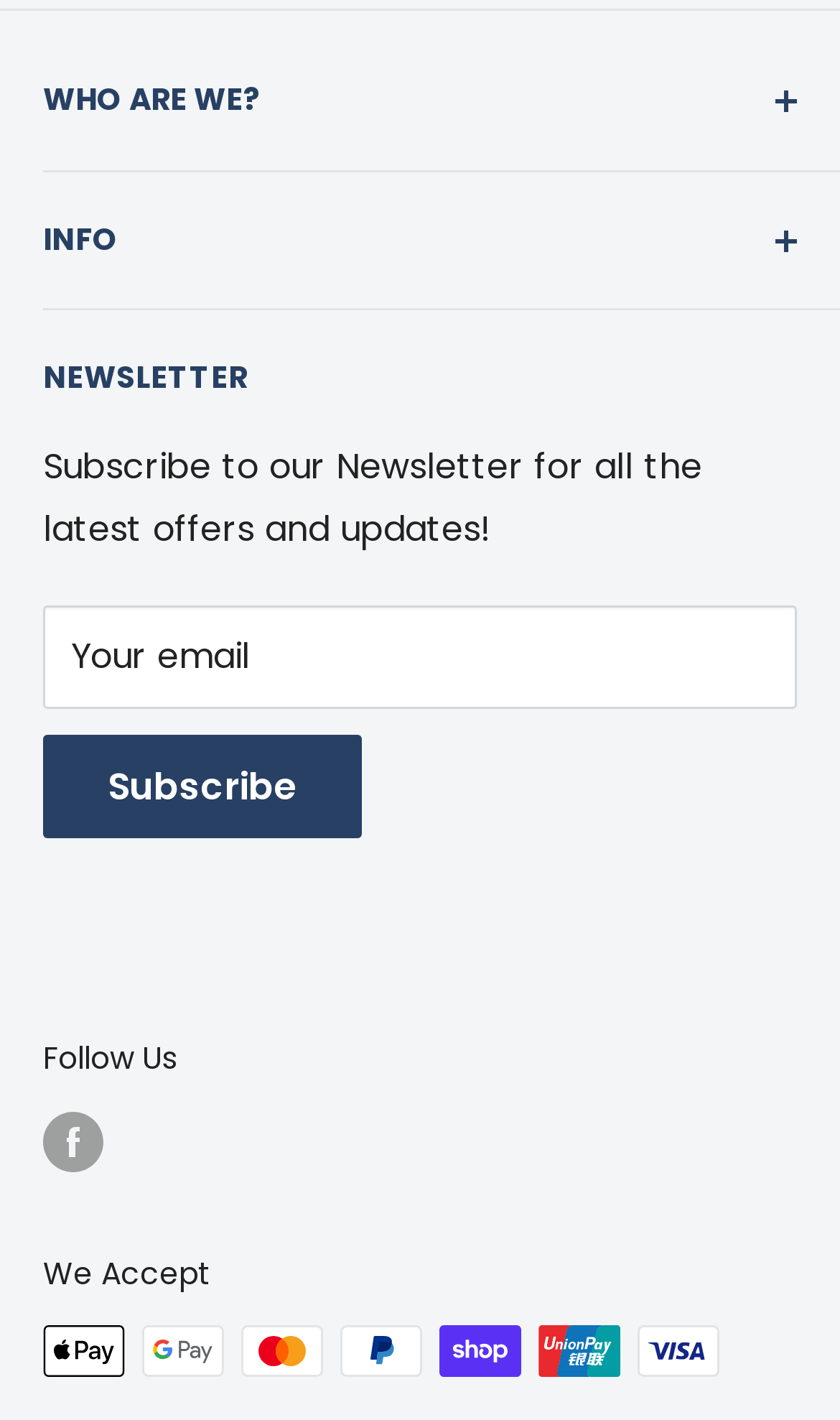How many payment methods are accepted?
Can you give a detailed and elaborate answer to the question?

By examining the images in the 'We Accept' section, I found six payment methods accepted, which are Apple Pay, Google Pay, Mastercard, PayPal, Shop Pay, and Union Pay, as well as Visa.